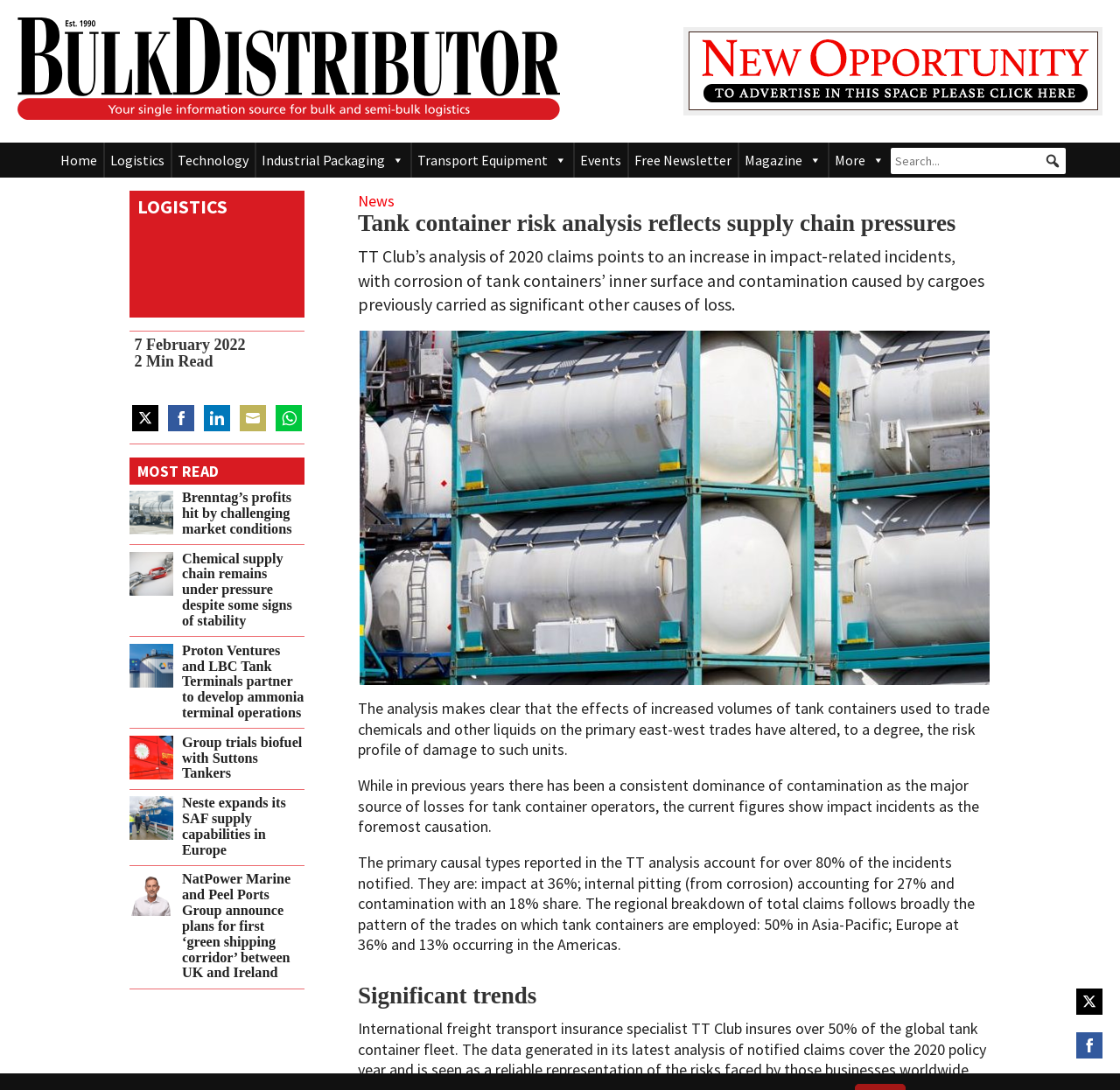Determine the bounding box coordinates of the clickable element necessary to fulfill the instruction: "Share on Twitter". Provide the coordinates as four float numbers within the 0 to 1 range, i.e., [left, top, right, bottom].

[0.118, 0.372, 0.141, 0.396]